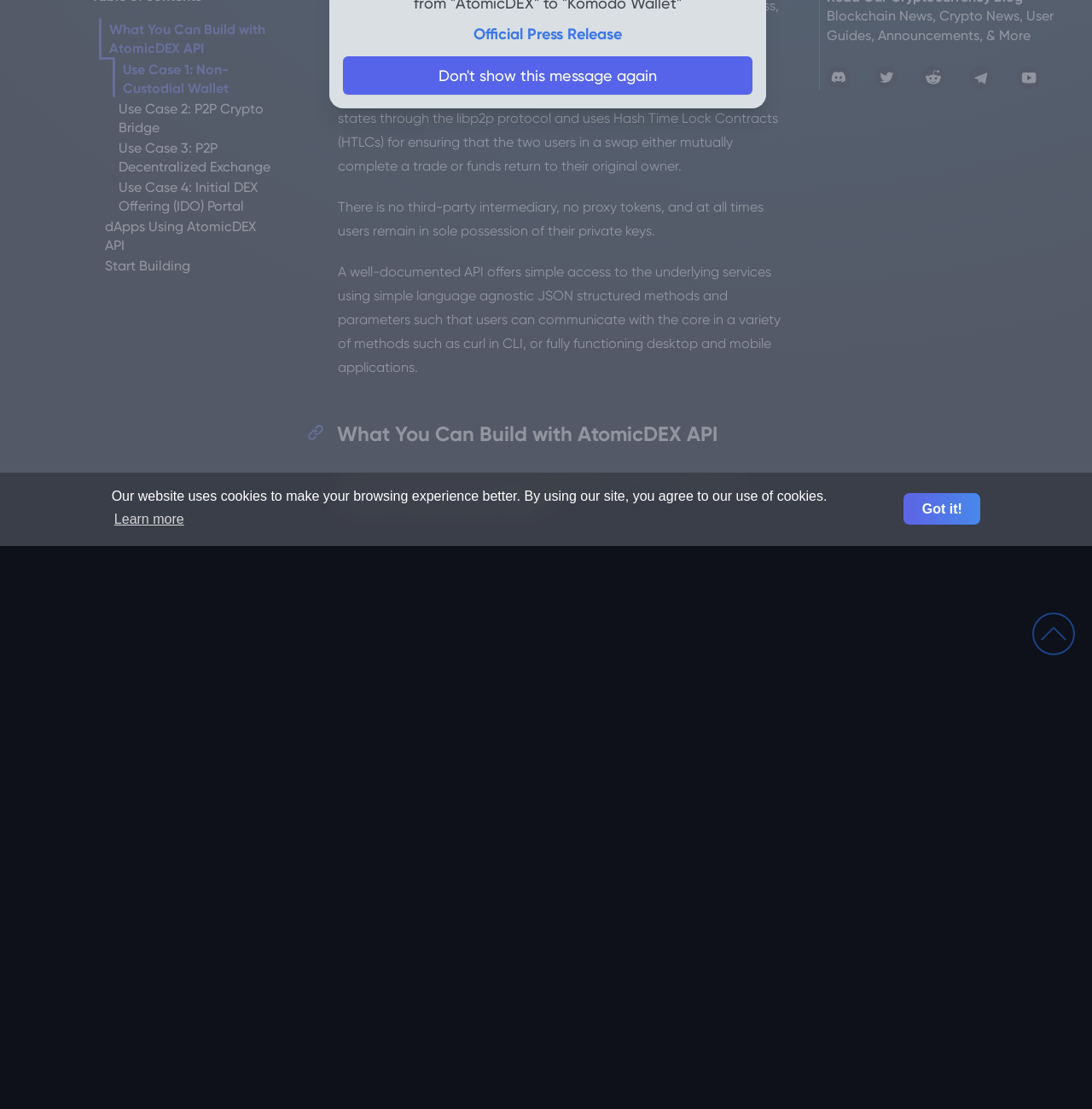From the webpage screenshot, predict the bounding box of the UI element that matches this description: "Don't show this message again".

[0.314, 0.05, 0.689, 0.085]